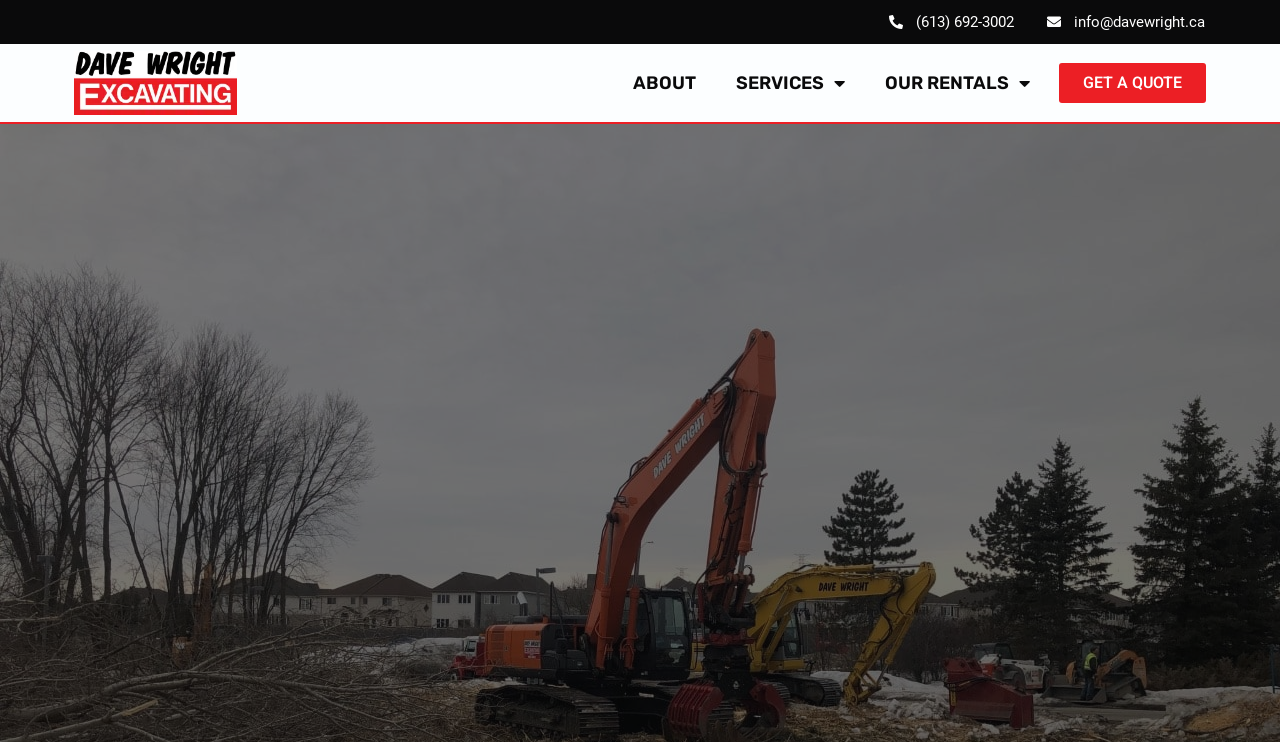Please respond in a single word or phrase: 
What is the email address on the webpage?

info@davewright.ca